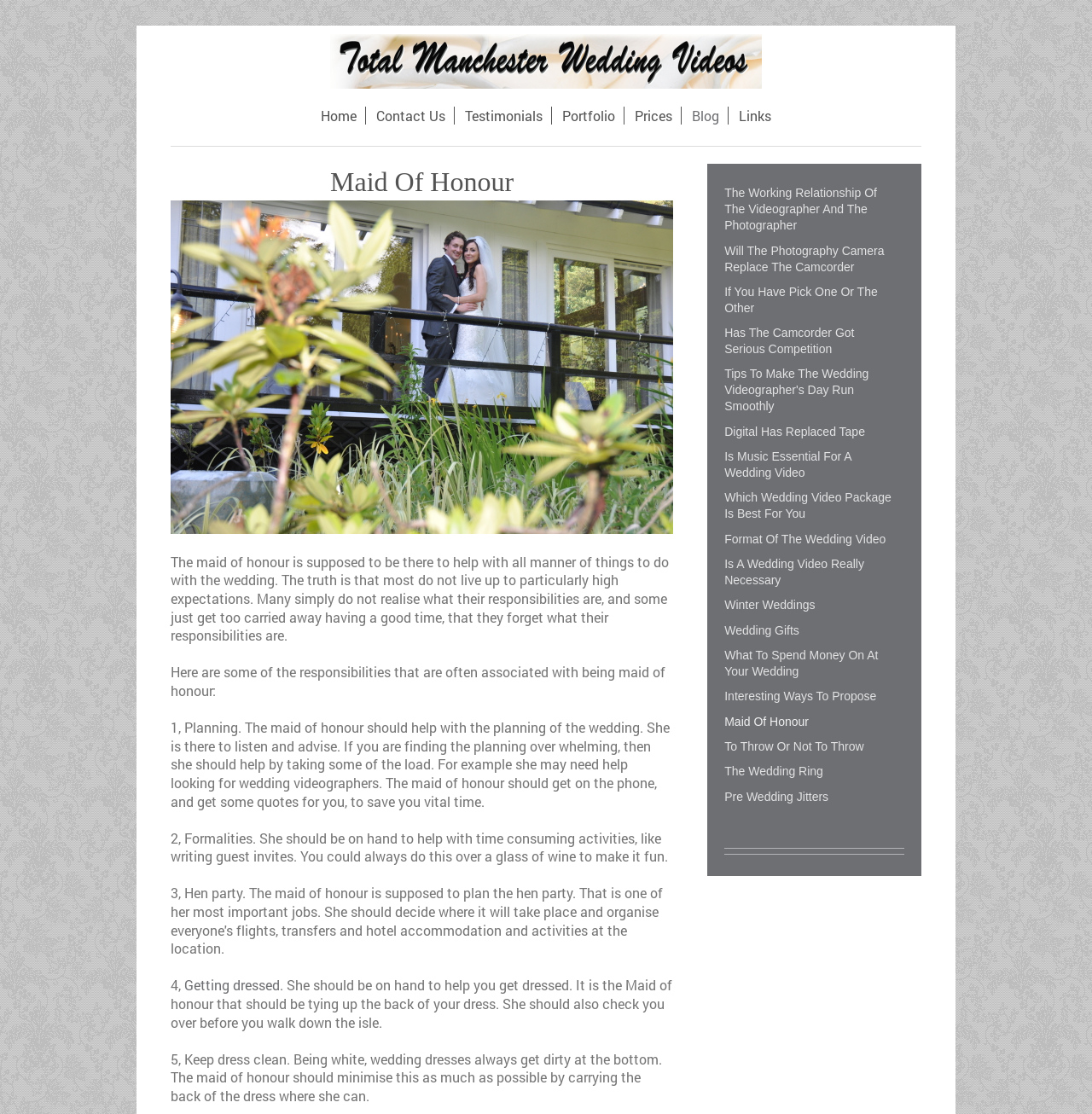Specify the bounding box coordinates of the area to click in order to follow the given instruction: "View the 'Tips To Make The Wedding Videographer's Day Run Smoothly' article."

[0.663, 0.325, 0.828, 0.376]